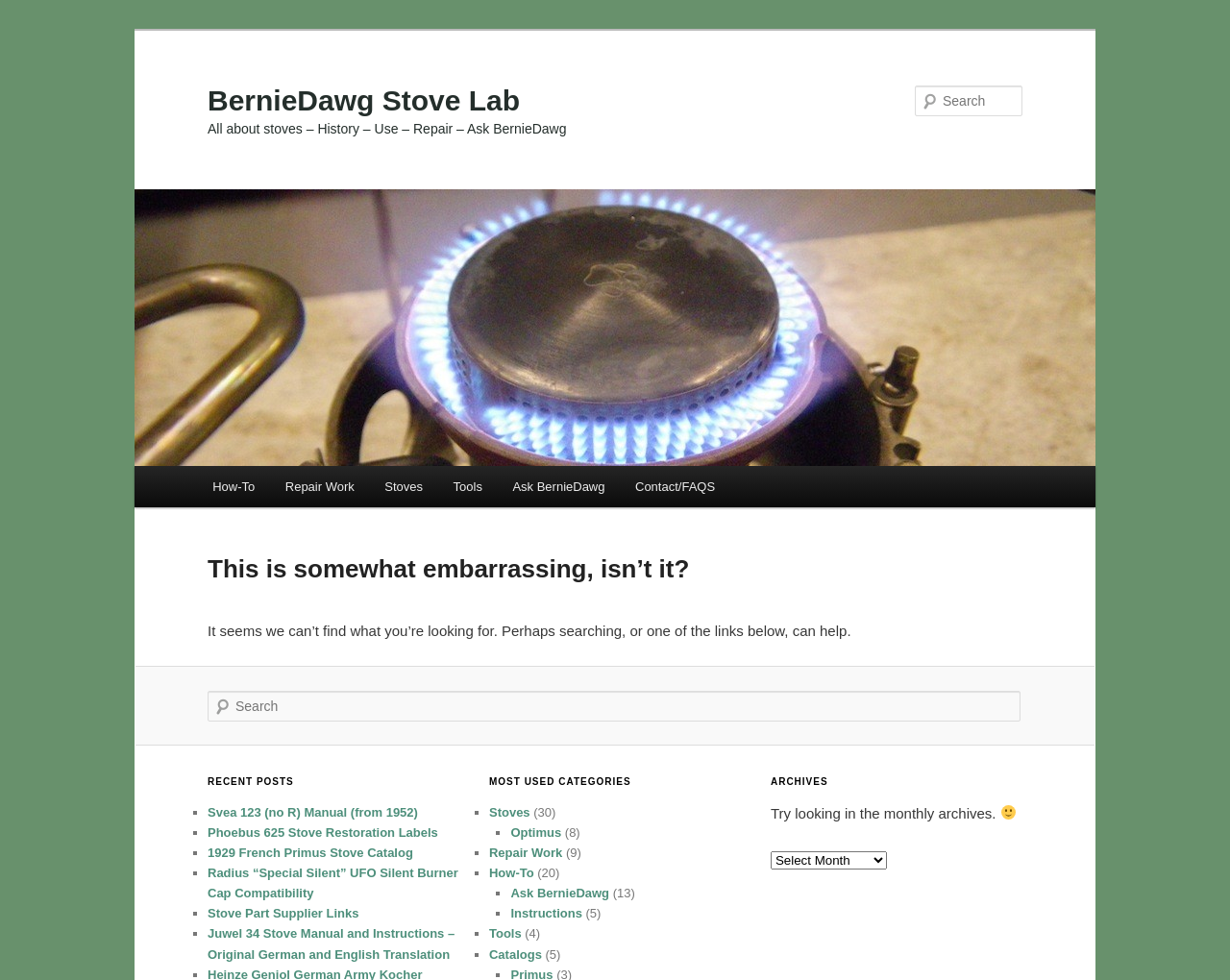What is the name of the website?
Please look at the screenshot and answer in one word or a short phrase.

BernieDawg Stove Lab